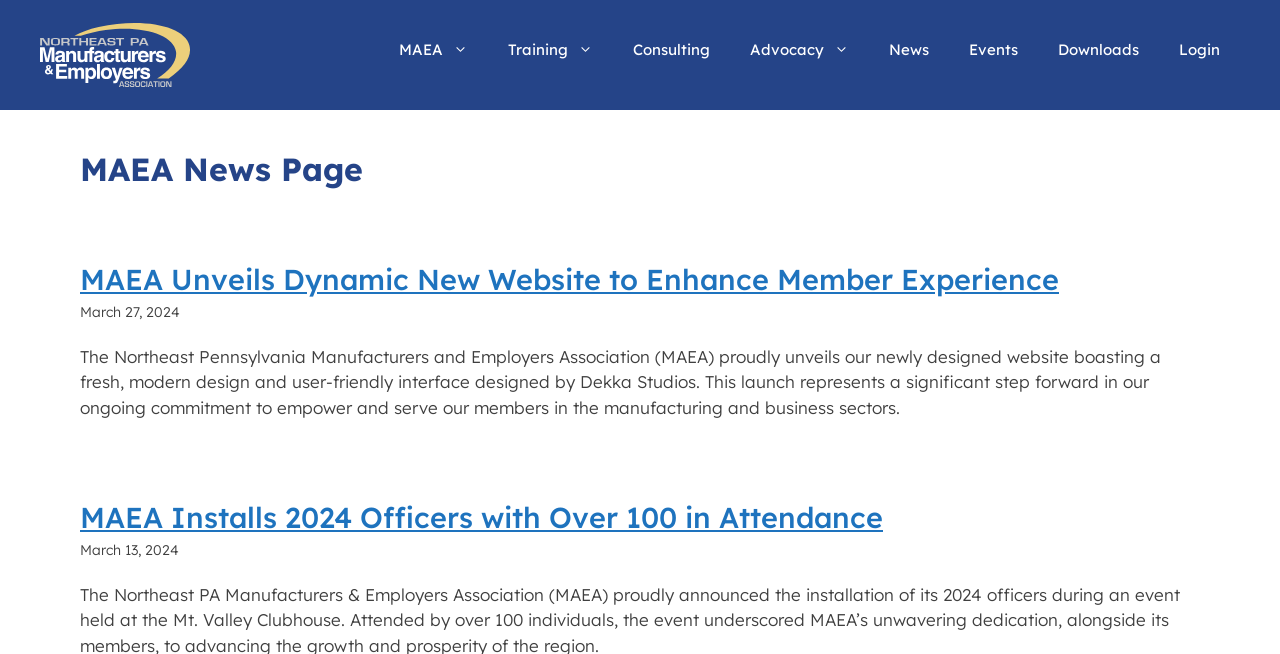Show the bounding box coordinates for the HTML element as described: "Login".

[0.905, 0.031, 0.969, 0.122]